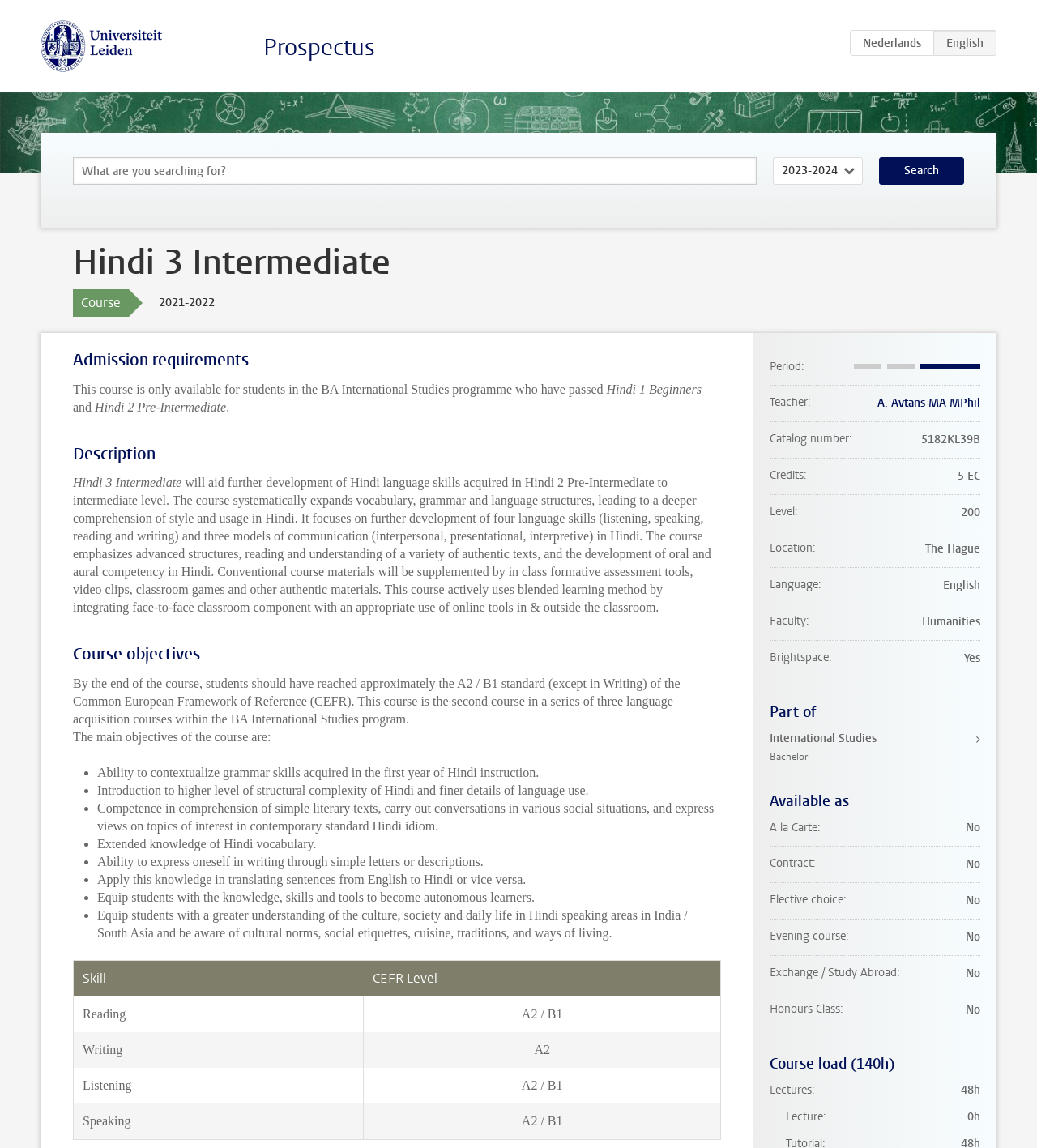Who is the teacher of the course?
Using the details from the image, give an elaborate explanation to answer the question.

The teacher's name is mentioned in the description list section of the webpage, which provides information about the course, including the teacher's name, which is A. Avtans MA MPhil.